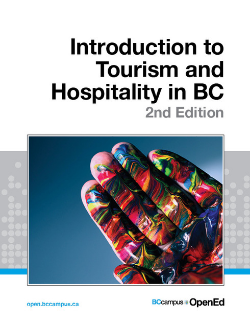What is the edition of the textbook?
Can you offer a detailed and complete answer to this question?

The edition information is placed below the title, indicating that this is the second edition of the textbook, which suggests that the content has been updated or revised since the first edition.